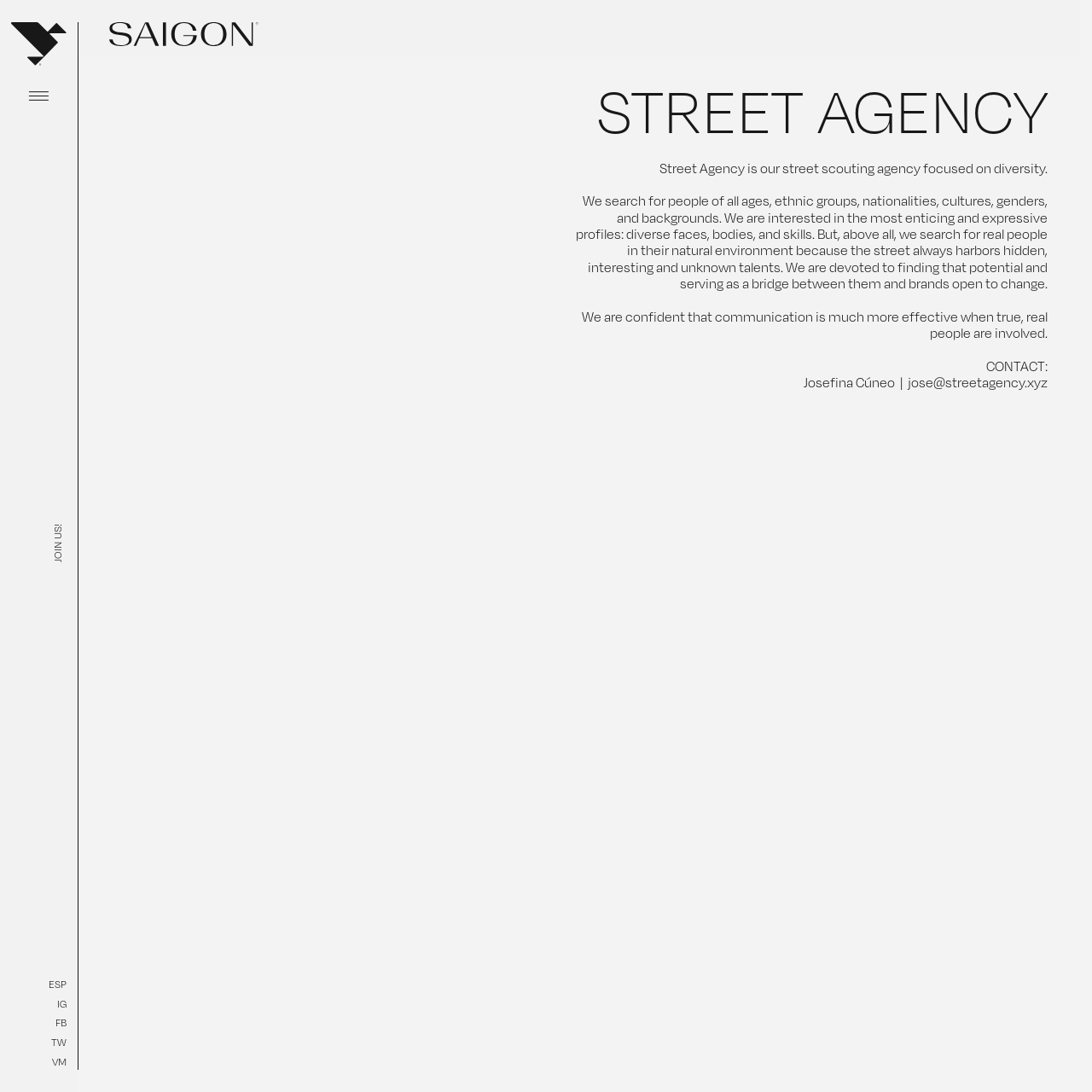Bounding box coordinates must be specified in the format (top-left x, top-left y, bottom-right x, bottom-right y). All values should be floating point numbers between 0 and 1. What are the bounding box coordinates of the UI element described as: Description

None